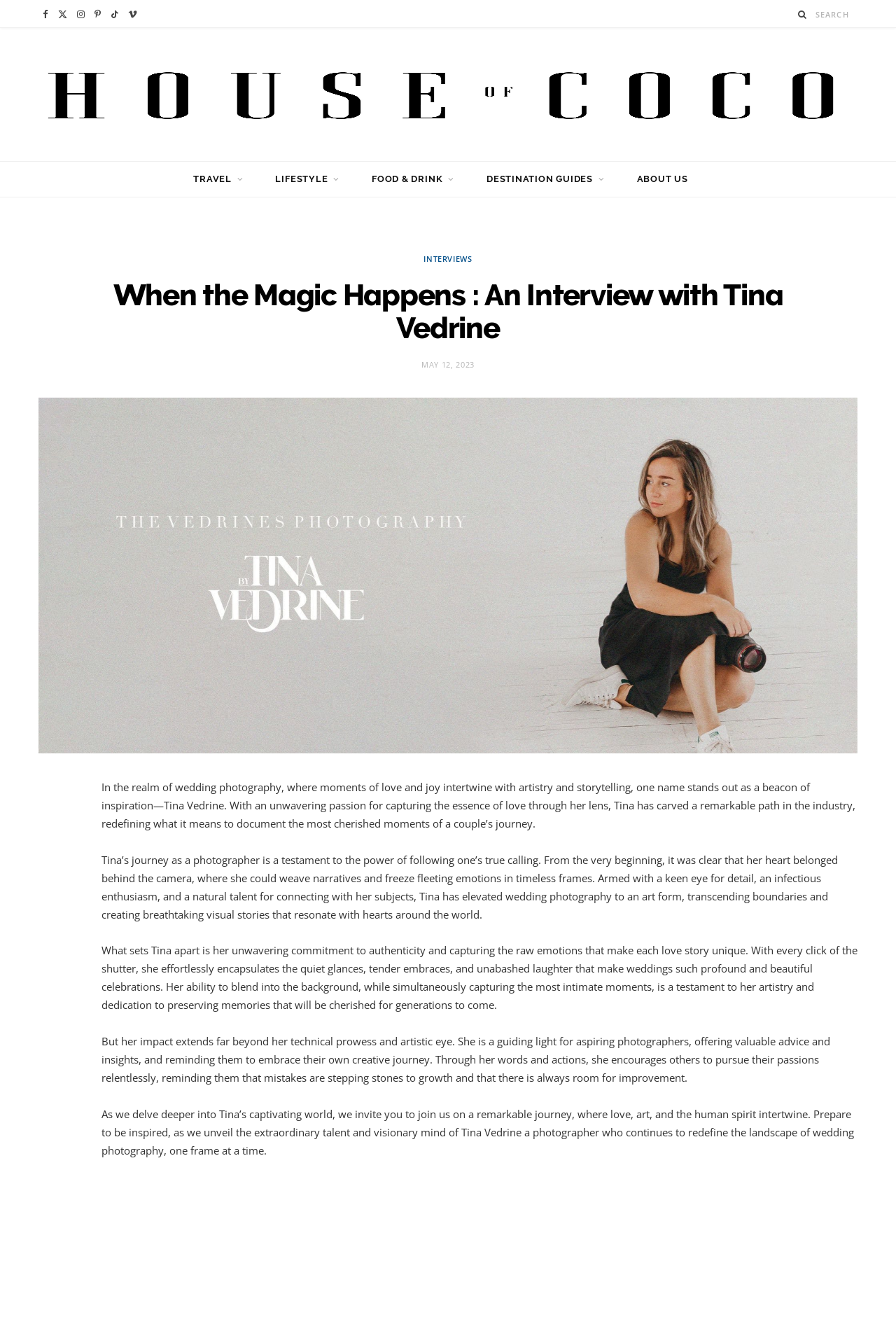What is the date of the article 'When the Magic Happens : An Interview with Tina Vedrine'?
Using the image as a reference, answer the question with a short word or phrase.

MAY 12, 2023